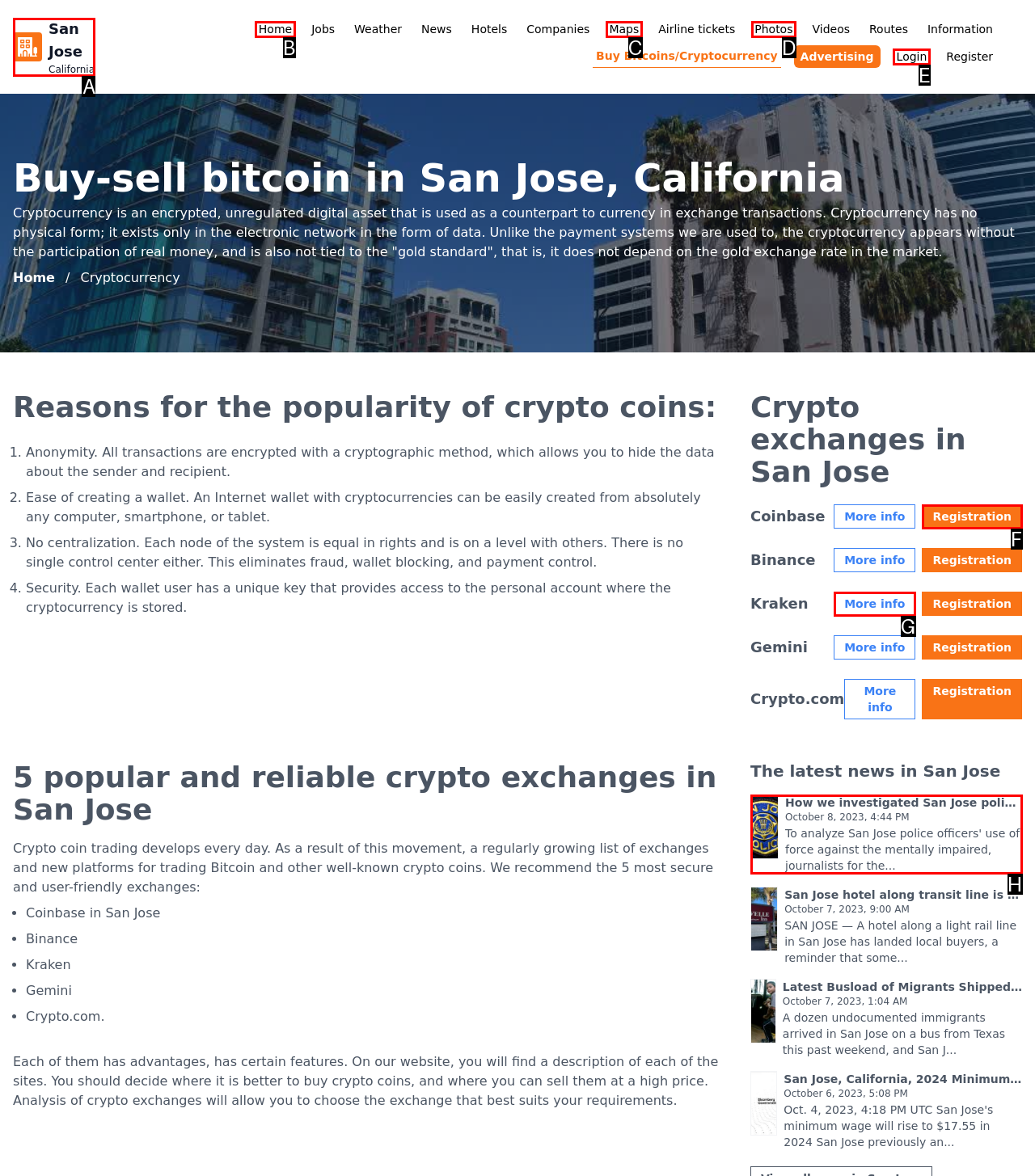Choose the HTML element that corresponds to the description: More info
Provide the answer by selecting the letter from the given choices.

G